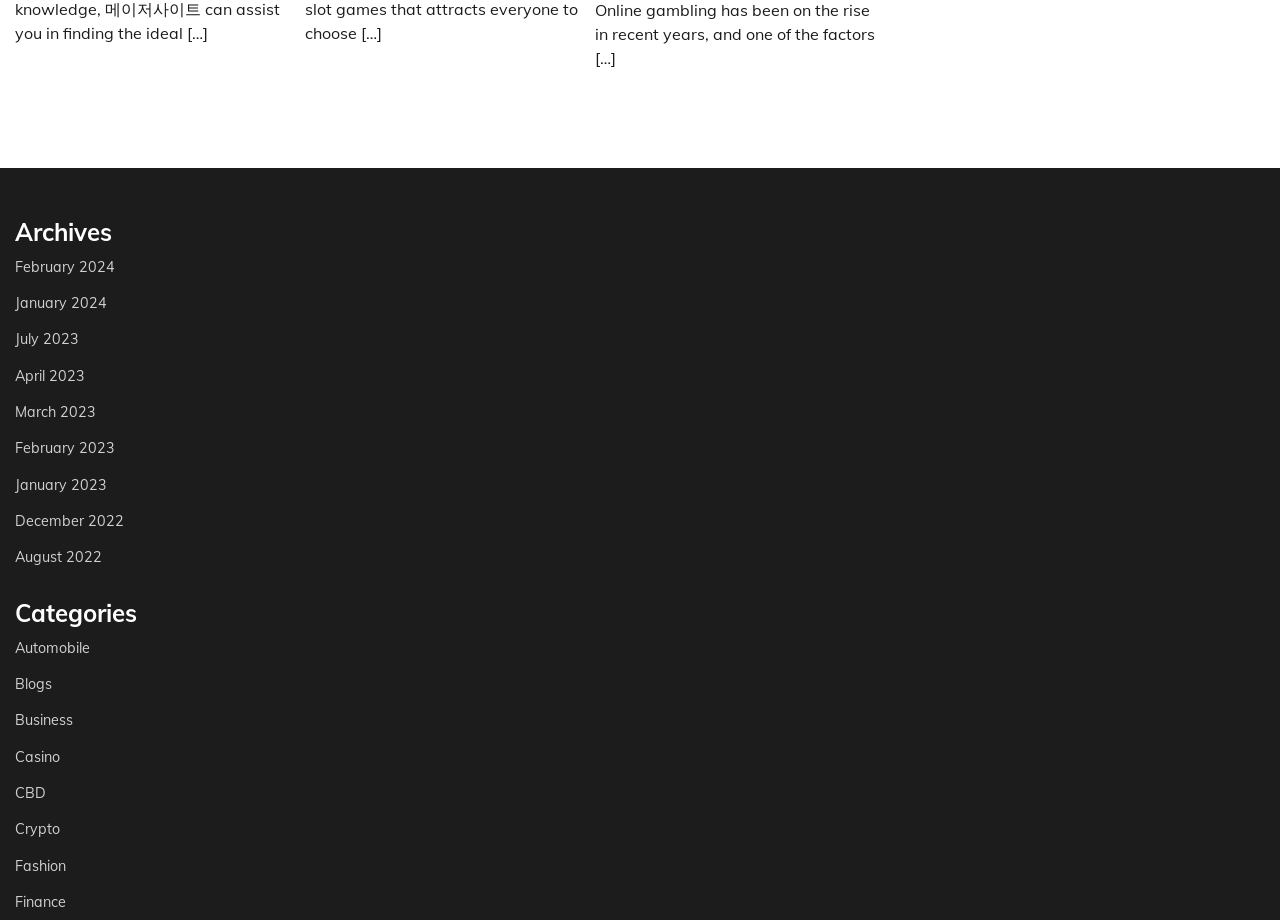Utilize the information from the image to answer the question in detail:
What is the last category listed?

The last category listed can be found by looking at the links under the 'Categories' heading. The last link is 'Finance', which indicates that it is the last category listed.